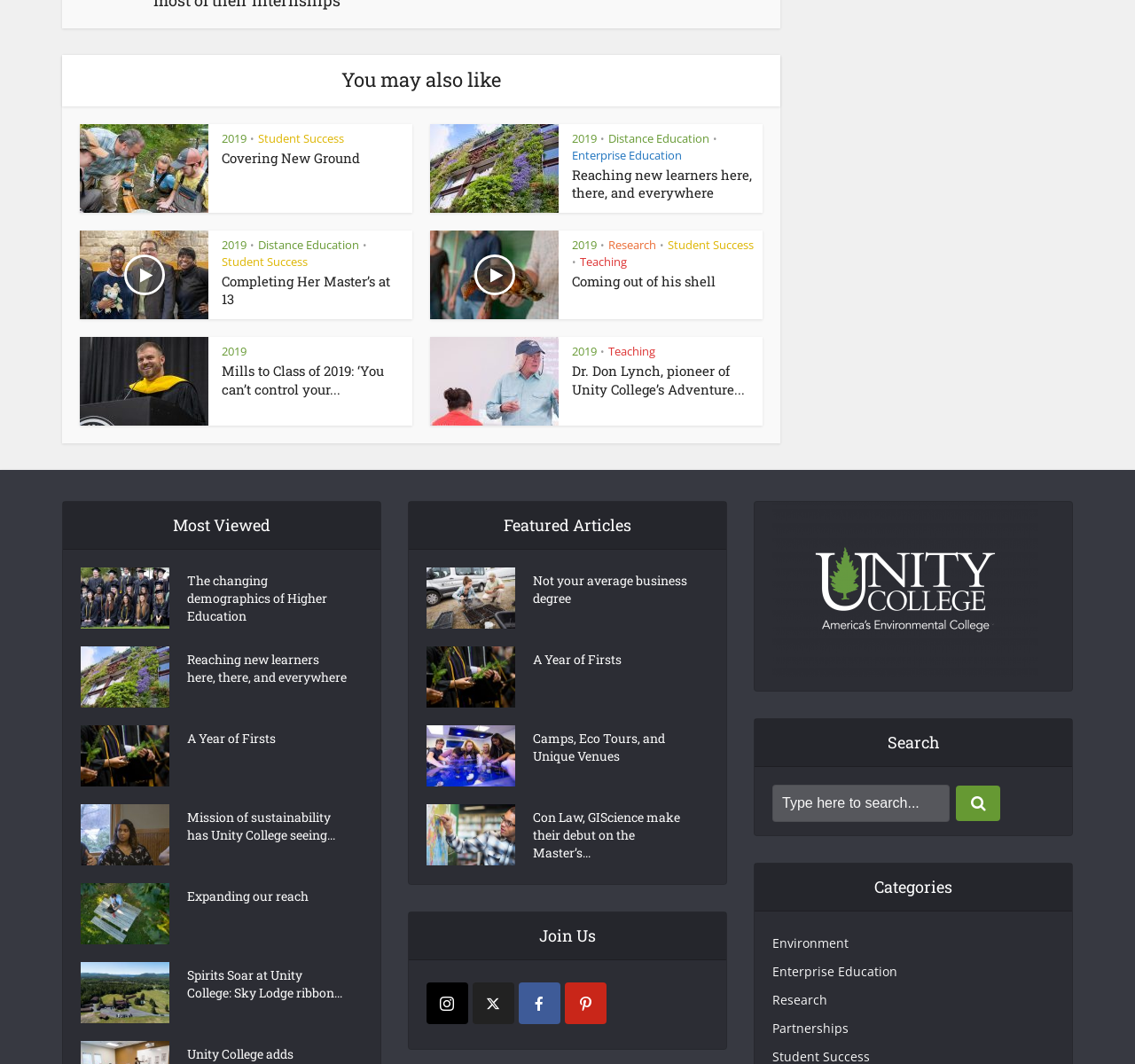Determine the bounding box coordinates for the clickable element required to fulfill the instruction: "View 'Payday loans: an excellent financial conduct courses in school will be provider'". Provide the coordinates as four float numbers between 0 and 1, i.e., [left, top, right, bottom].

None